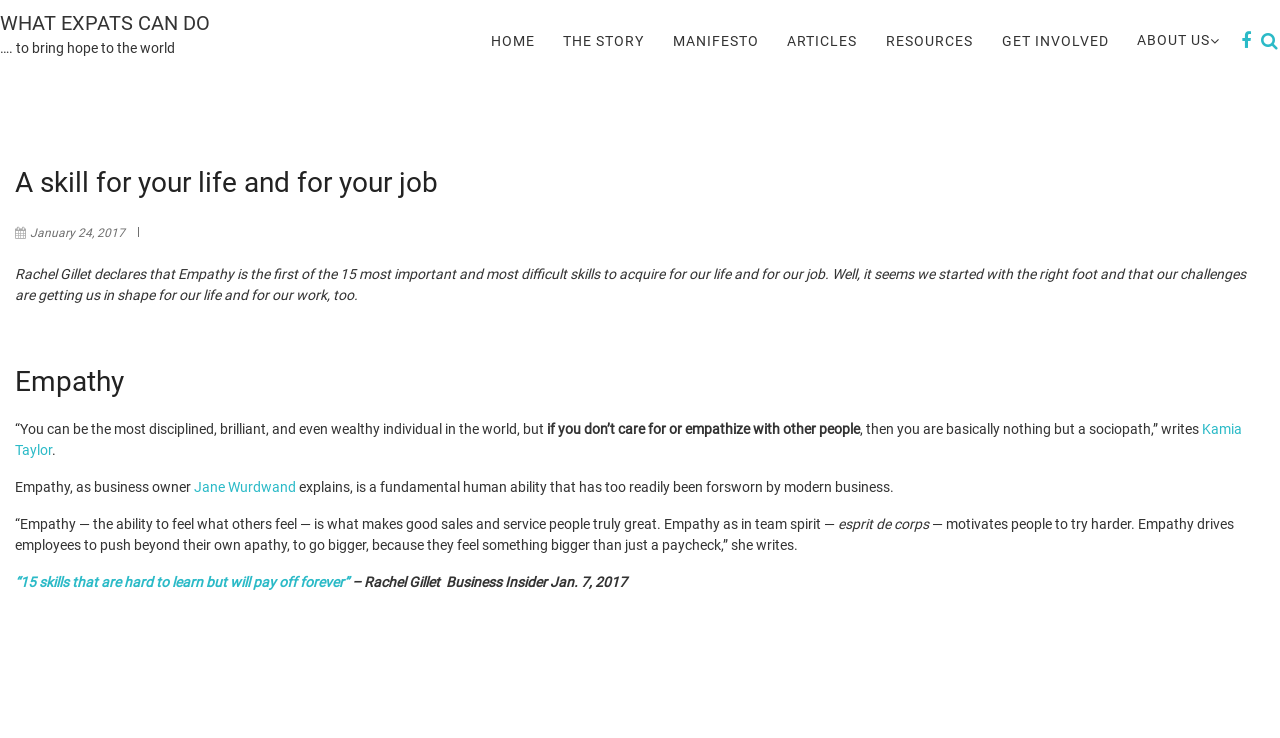Who wrote the article '15 skills that are hard to learn but will pay off forever'?
Answer the question with a detailed and thorough explanation.

The author of the article '15 skills that are hard to learn but will pay off forever' is Rachel Gillet, which is mentioned at the bottom of the webpage.